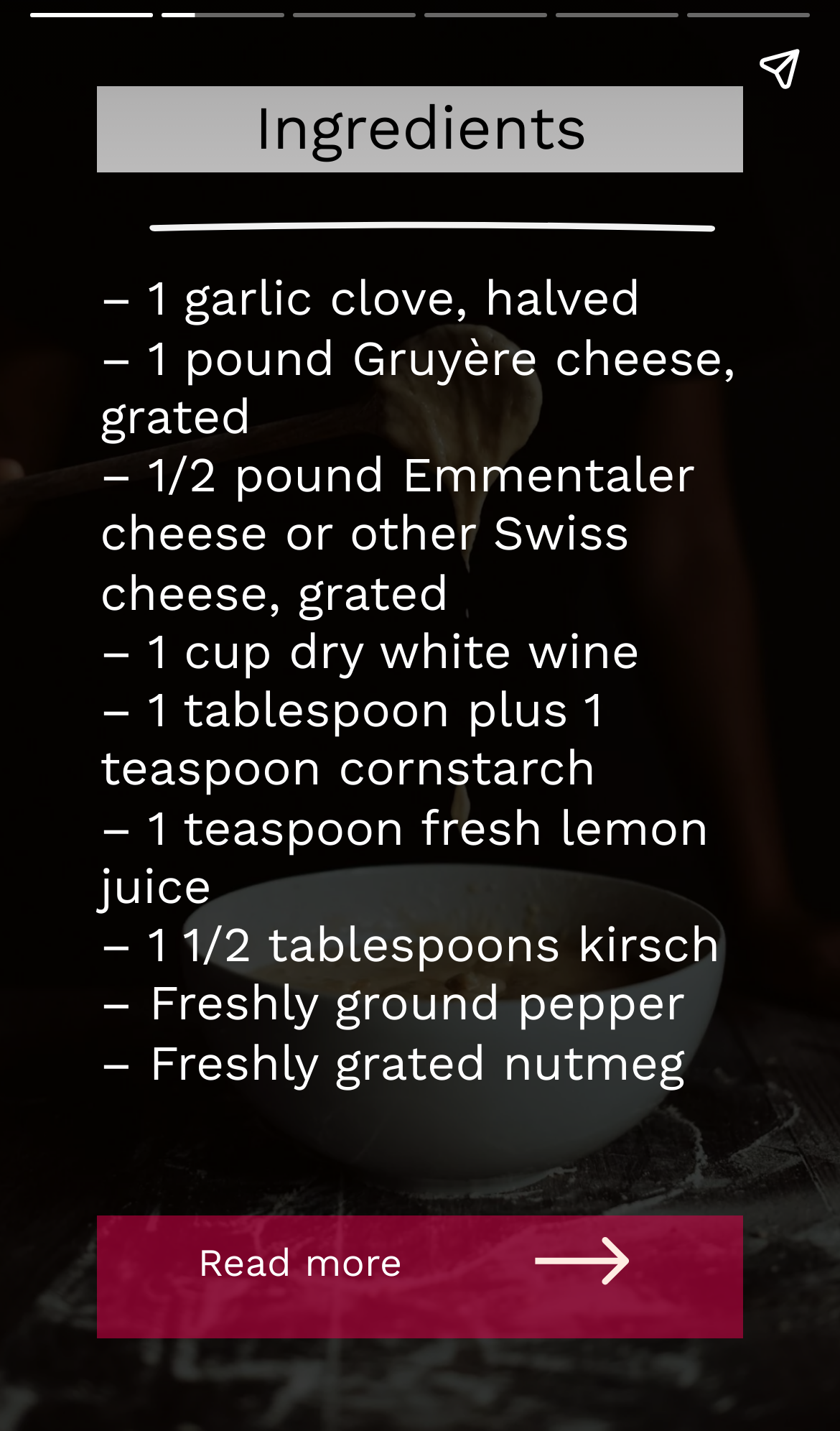Kindly respond to the following question with a single word or a brief phrase: 
How many images are on the webpage?

2